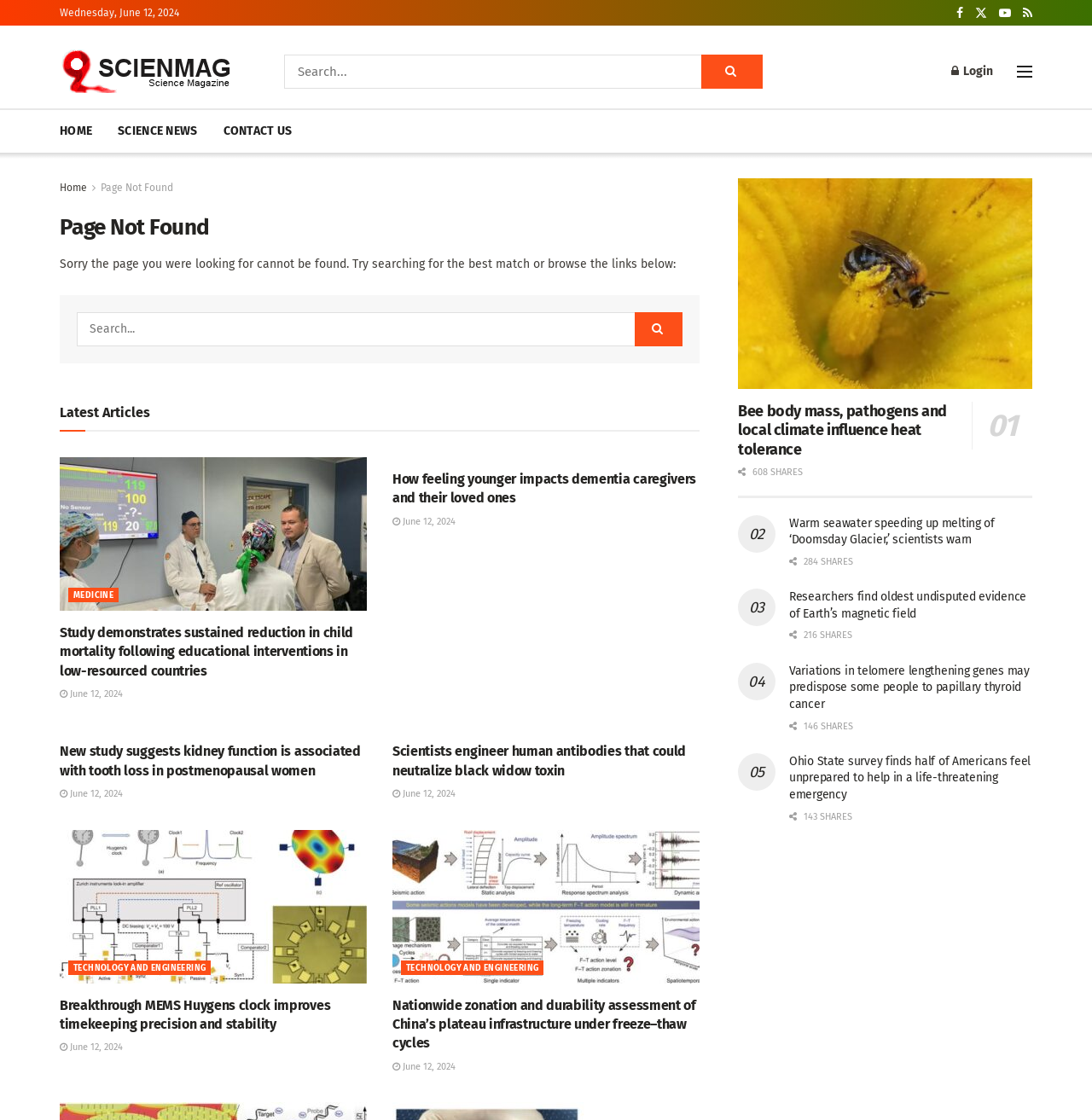Determine the bounding box coordinates of the clickable element necessary to fulfill the instruction: "Click on the Science link". Provide the coordinates as four float numbers within the 0 to 1 range, i.e., [left, top, right, bottom].

[0.055, 0.044, 0.216, 0.083]